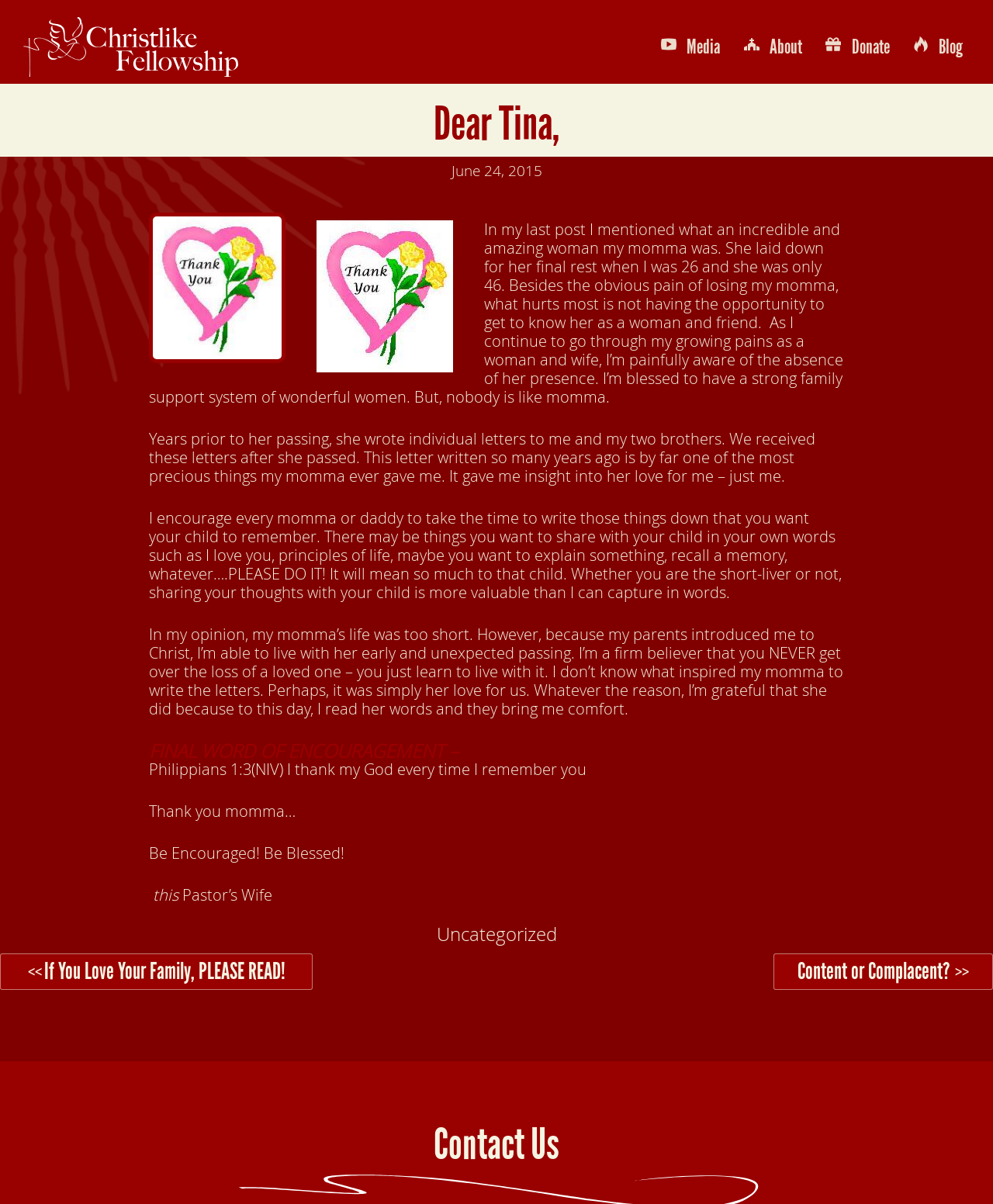Determine the bounding box coordinates for the clickable element required to fulfill the instruction: "Click on the 'Media' link". Provide the coordinates as four float numbers between 0 and 1, i.e., [left, top, right, bottom].

[0.655, 0.026, 0.736, 0.052]